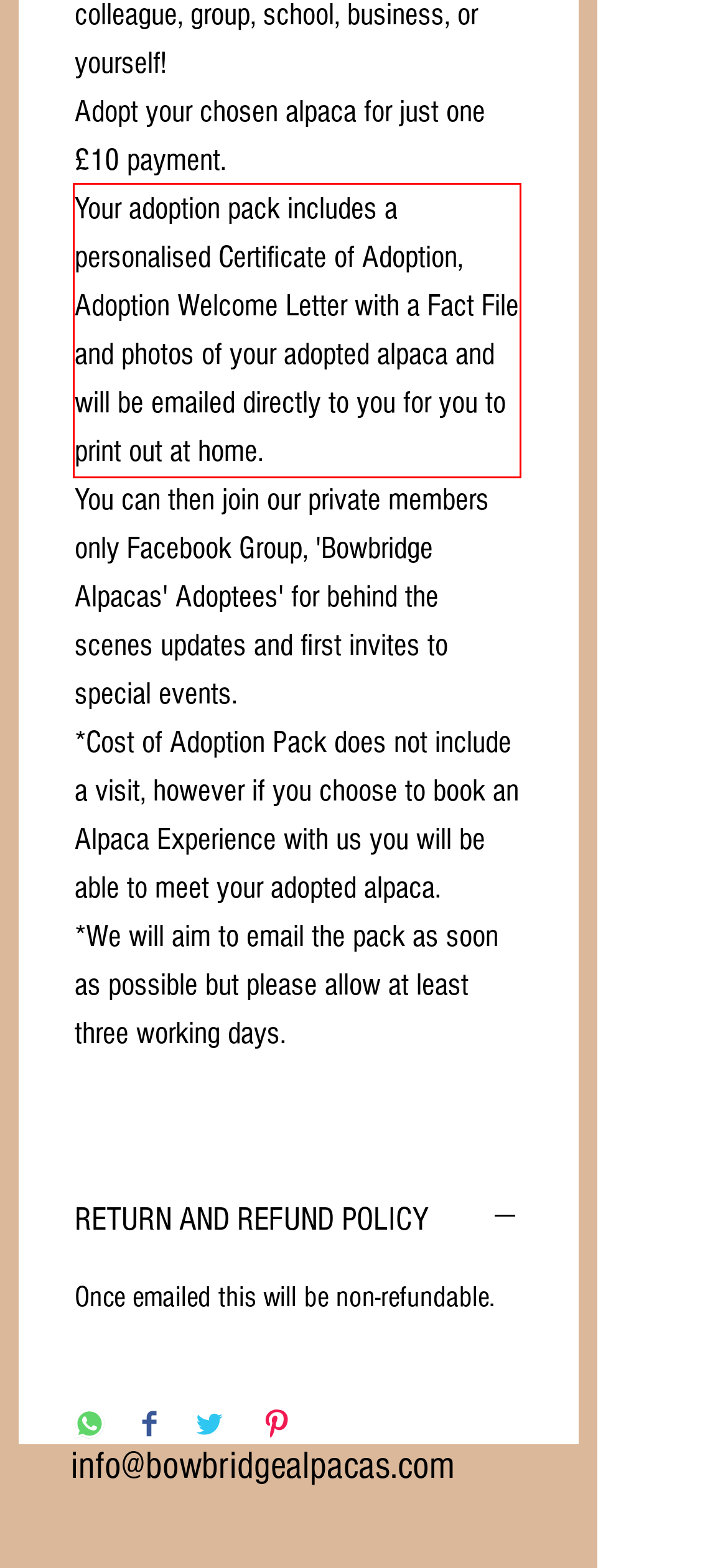You are provided with a screenshot of a webpage containing a red bounding box. Please extract the text enclosed by this red bounding box.

Your adoption pack includes a personalised Certificate of Adoption, Adoption Welcome Letter with a Fact File and photos of your adopted alpaca and will be emailed directly to you for you to print out at home.